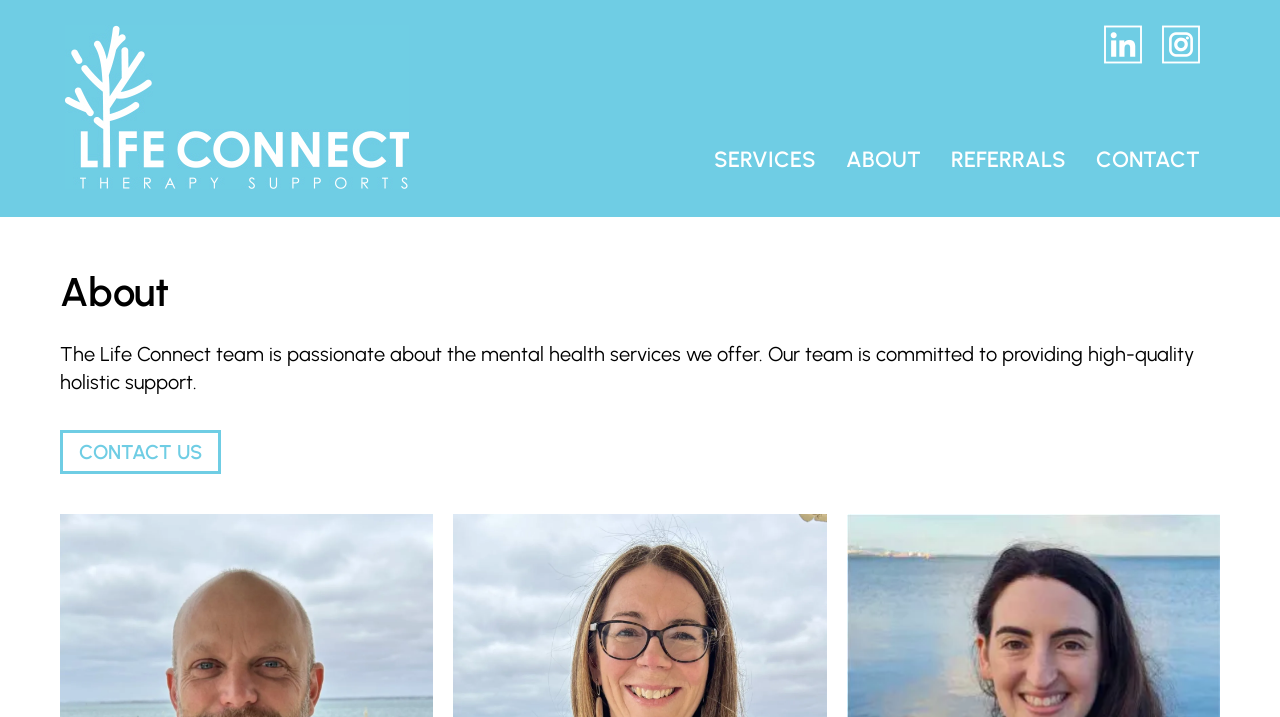How many social media links are present?
Provide a short answer using one word or a brief phrase based on the image.

2